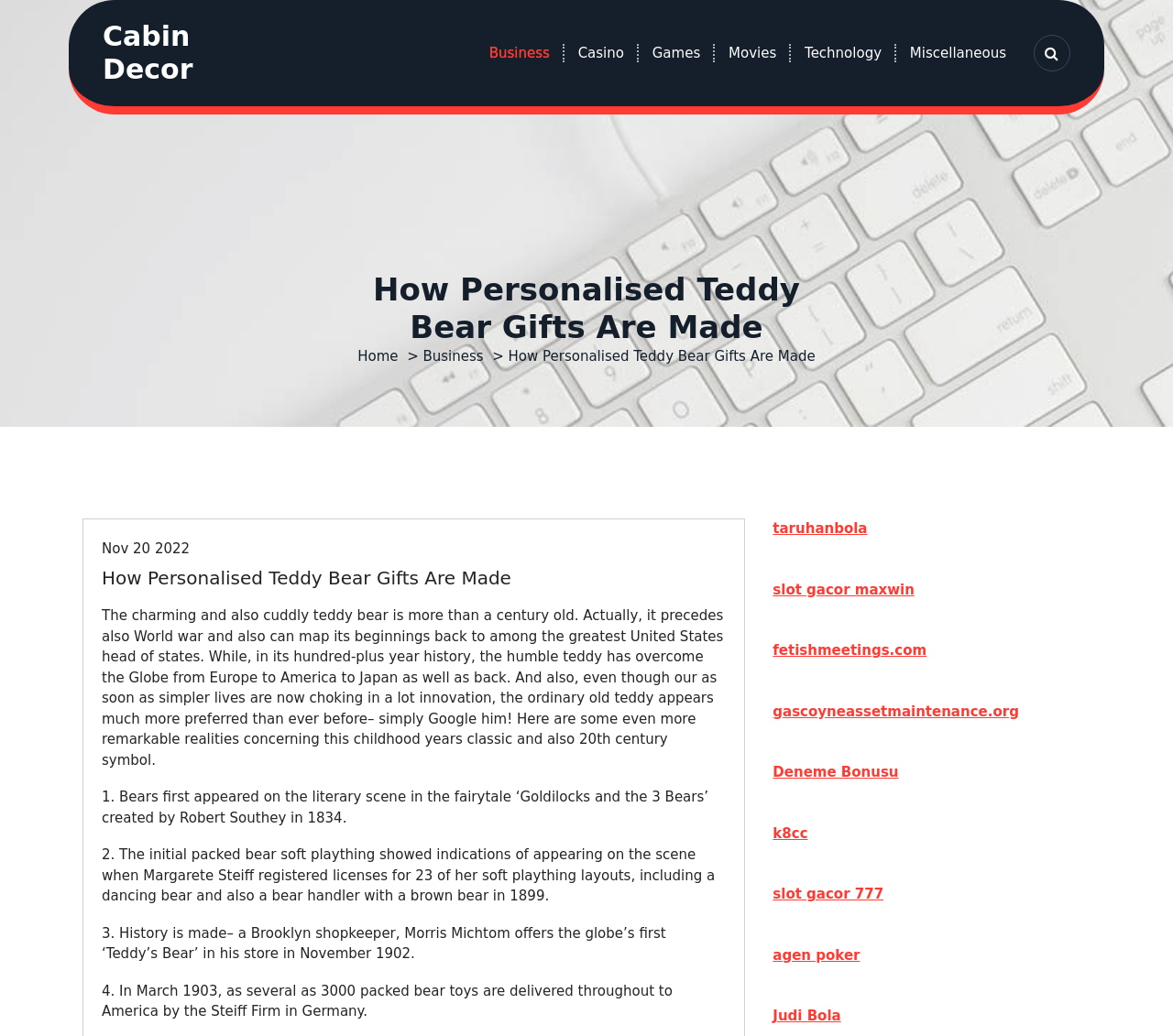How many paragraphs are there in the article?
Based on the visual content, answer with a single word or a brief phrase.

5